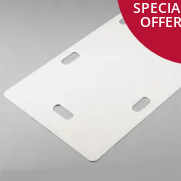Provide a comprehensive description of the image.

The image showcases a **Transfer Board With Handholes**, highlighted as a special offer. This robust and generously-sized board is designed to facilitate various types of patient transfers. Constructed from durable plywood and featuring a smooth, high gloss finish, the board includes sculpted handholes at both ends for easier maneuverability. The transfer board is ideal for ensuring safe and comfortable transitions between beds, wheelchairs, and other surfaces. The promotion highlights a previous price of £21.99, now available for £18.40, including VAT relief, making it a practical choice for caregivers and healthcare facilities.